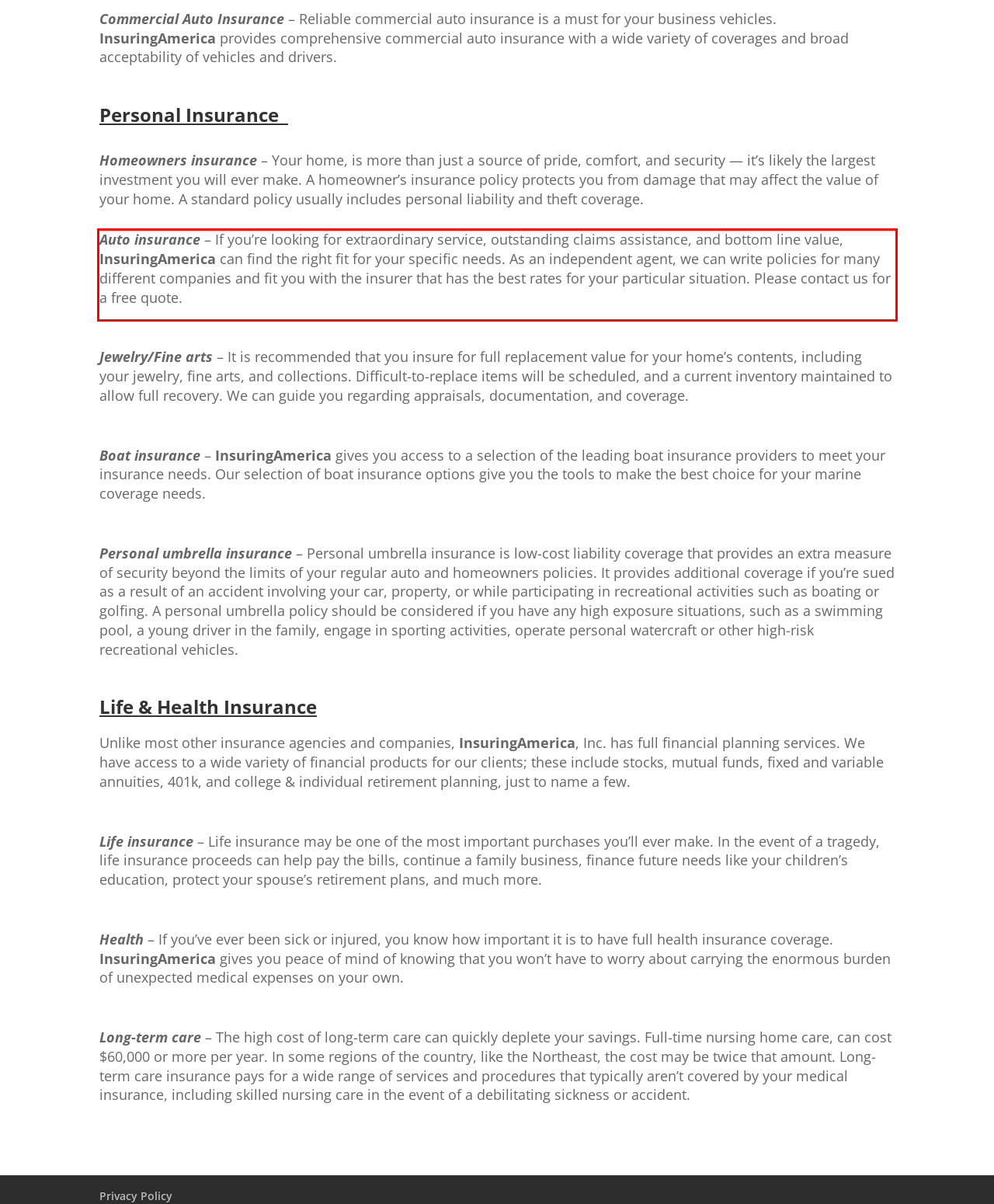Given the screenshot of a webpage, identify the red rectangle bounding box and recognize the text content inside it, generating the extracted text.

Auto insurance – If you’re looking for extraordinary service, outstanding claims assistance, and bottom line value, InsuringAmerica can find the right fit for your specific needs. As an independent agent, we can write policies for many different companies and fit you with the insurer that has the best rates for your particular situation. Please contact us for a free quote.